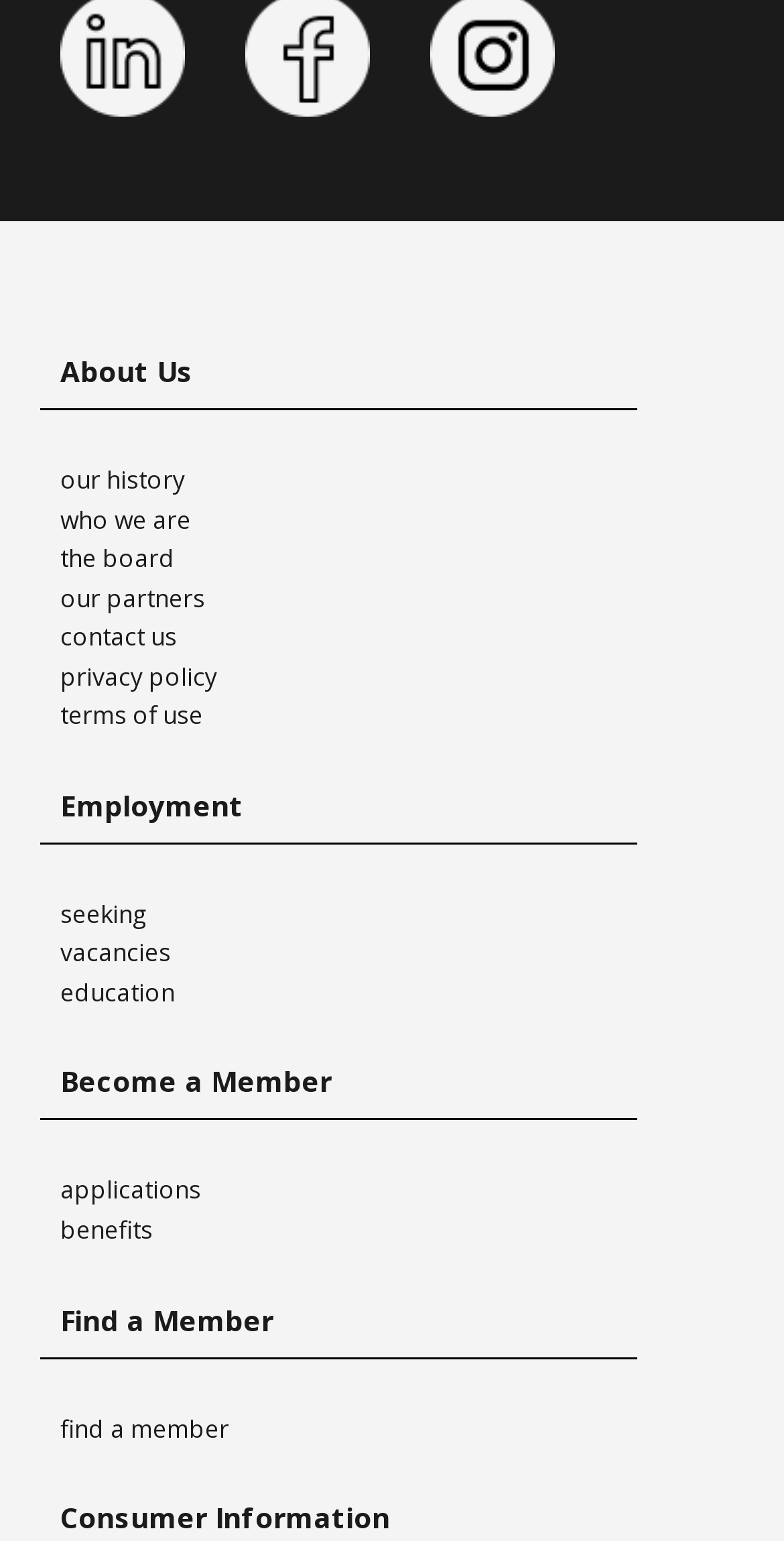Determine the coordinates of the bounding box that should be clicked to complete the instruction: "Contact the organization". The coordinates should be represented by four float numbers between 0 and 1: [left, top, right, bottom].

[0.038, 0.401, 0.962, 0.426]